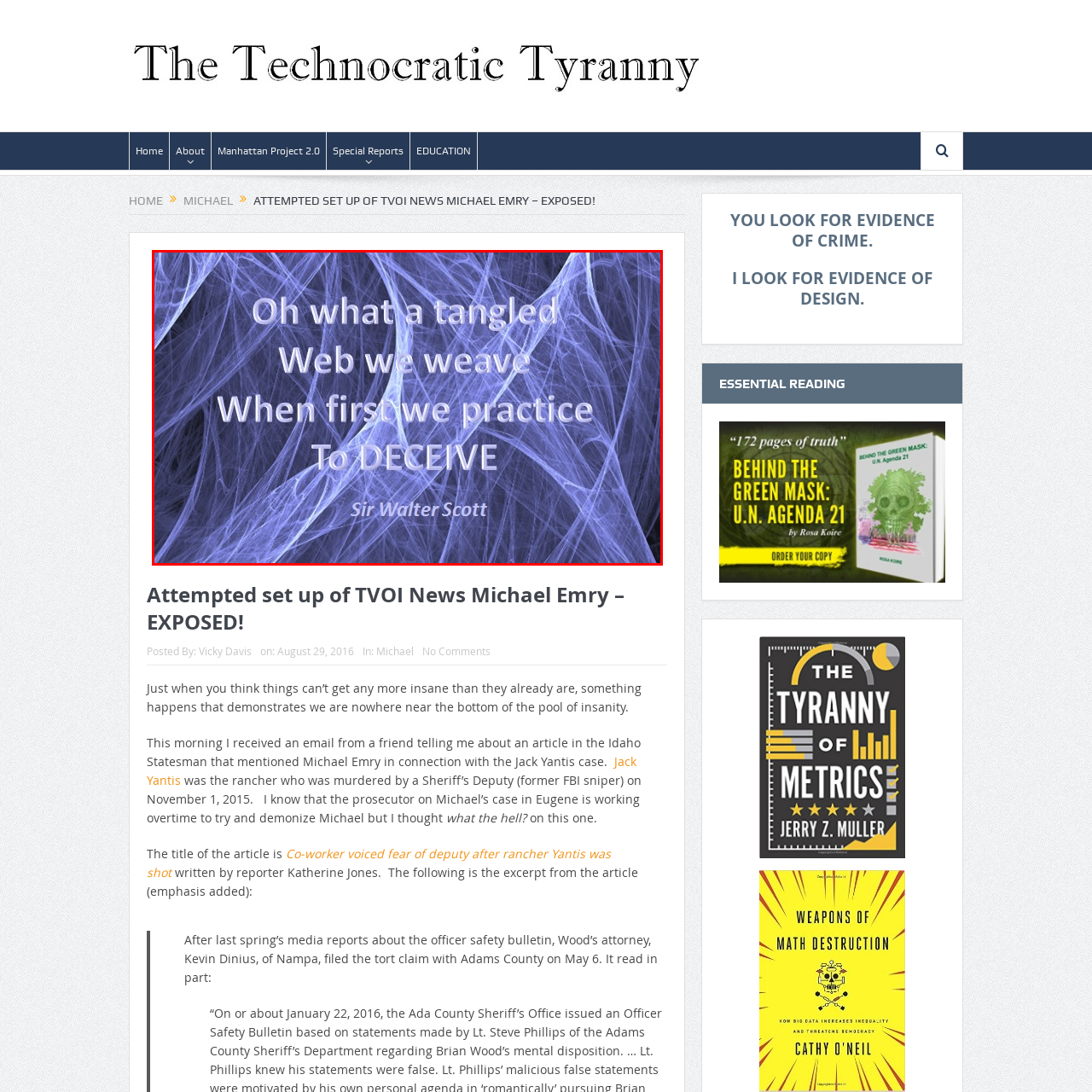Please examine the section highlighted with a blue border and provide a thorough response to the following question based on the visual information: 
What is the focal point of the design?

According to the caption, the typography is 'bold and dramatic', and the word 'DECEIVE' is emphasized, making it the focal point of the design.